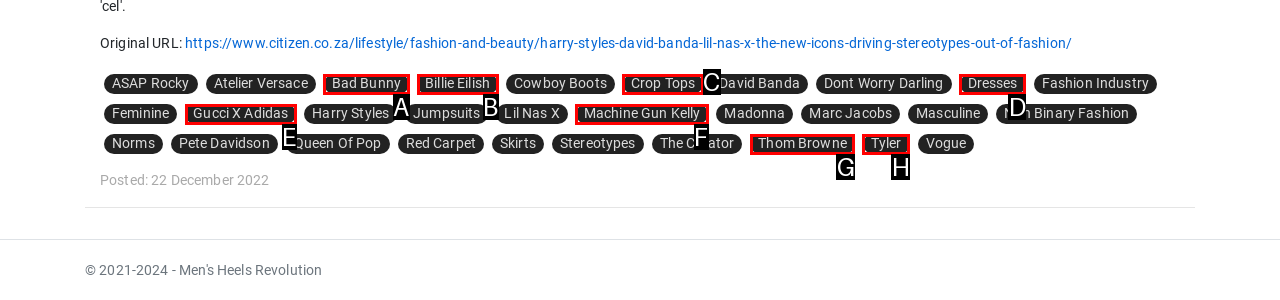Tell me which one HTML element best matches the description: Machine Gun Kelly Answer with the option's letter from the given choices directly.

F